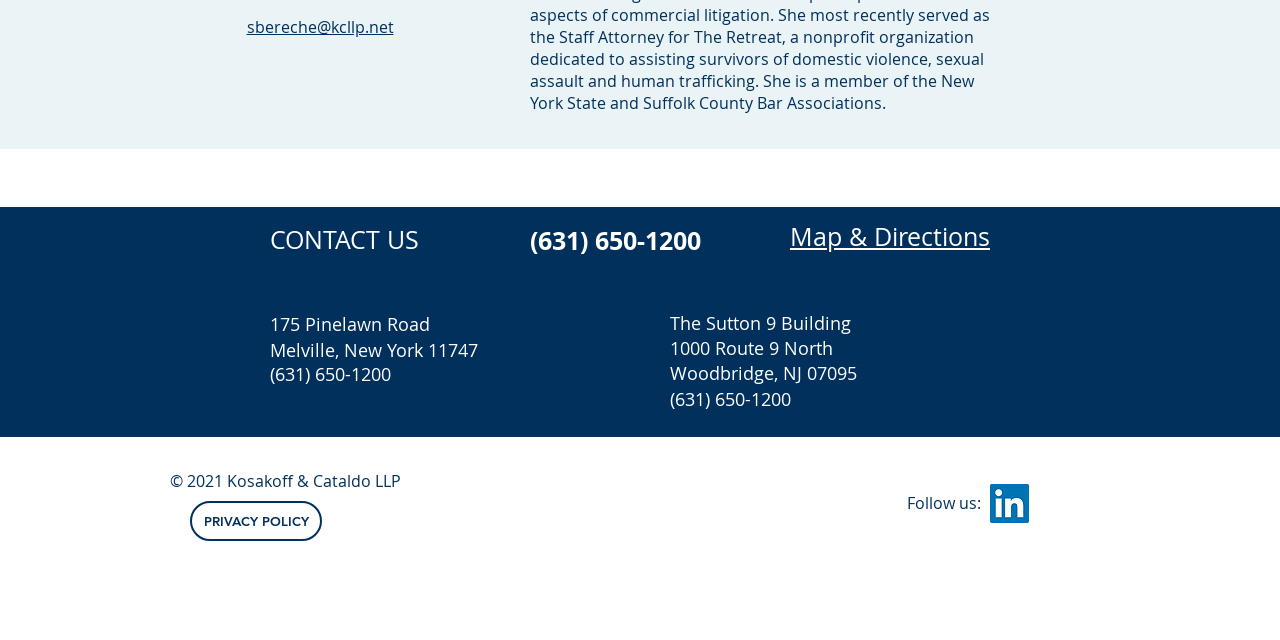Bounding box coordinates are given in the format (top-left x, top-left y, bottom-right x, bottom-right y). All values should be floating point numbers between 0 and 1. Provide the bounding box coordinate for the UI element described as: & Directions

[0.658, 0.344, 0.773, 0.395]